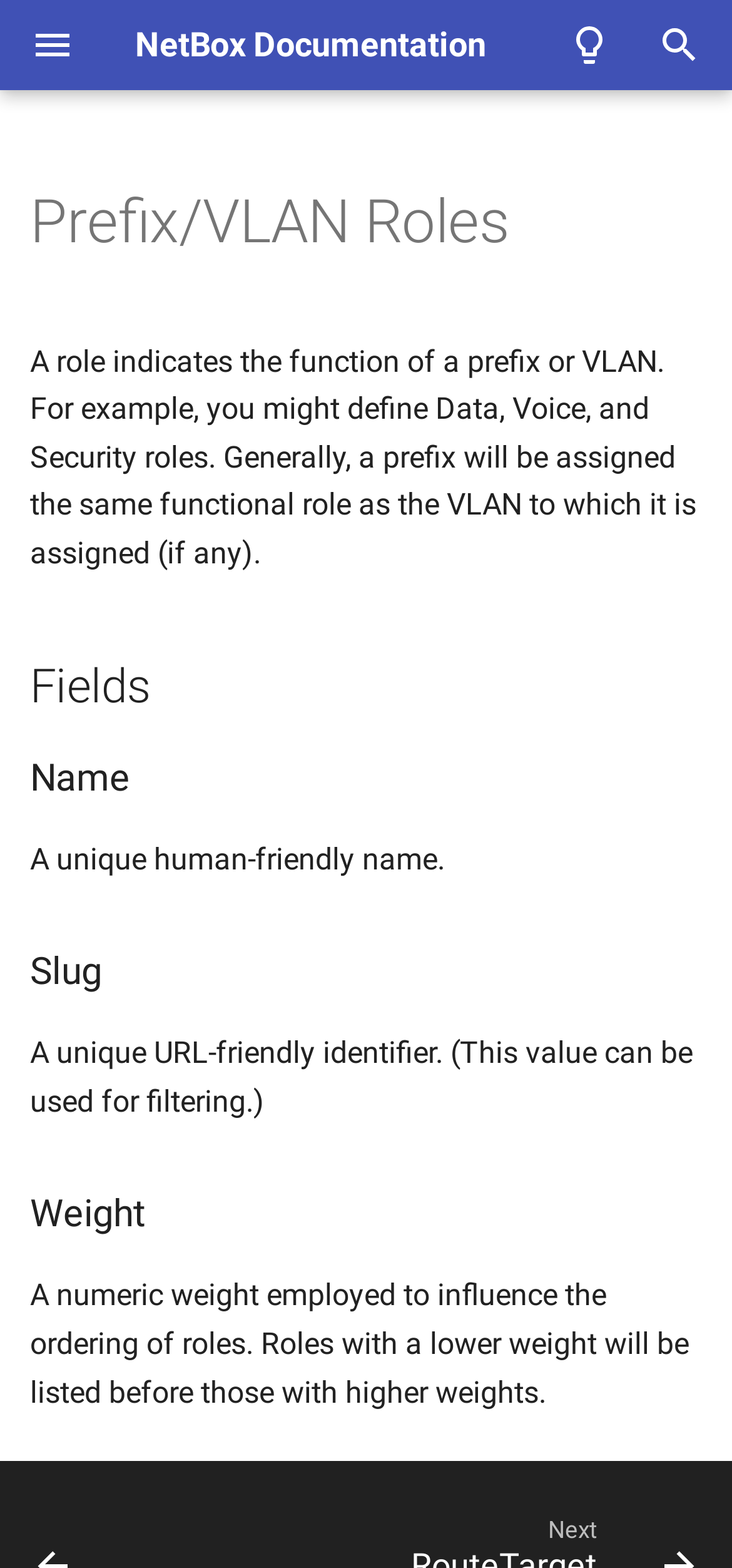Determine the bounding box coordinates of the element that should be clicked to execute the following command: "Search".

[0.0, 0.0, 0.297, 0.057]